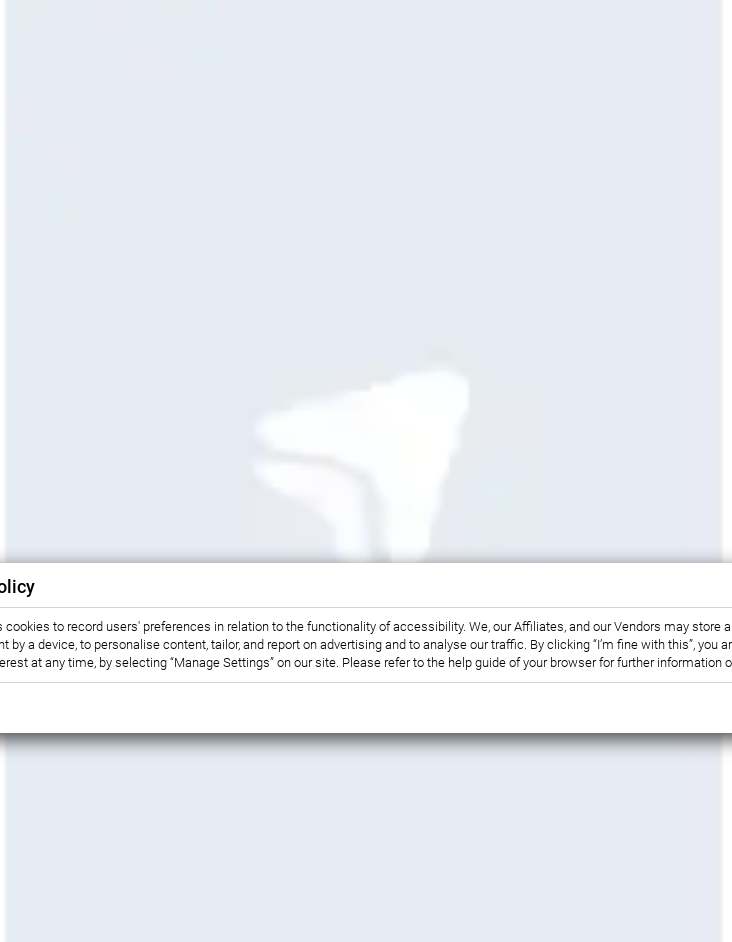What is driving the growth of the market?
Based on the image content, provide your answer in one word or a short phrase.

Surge in cloud adoption